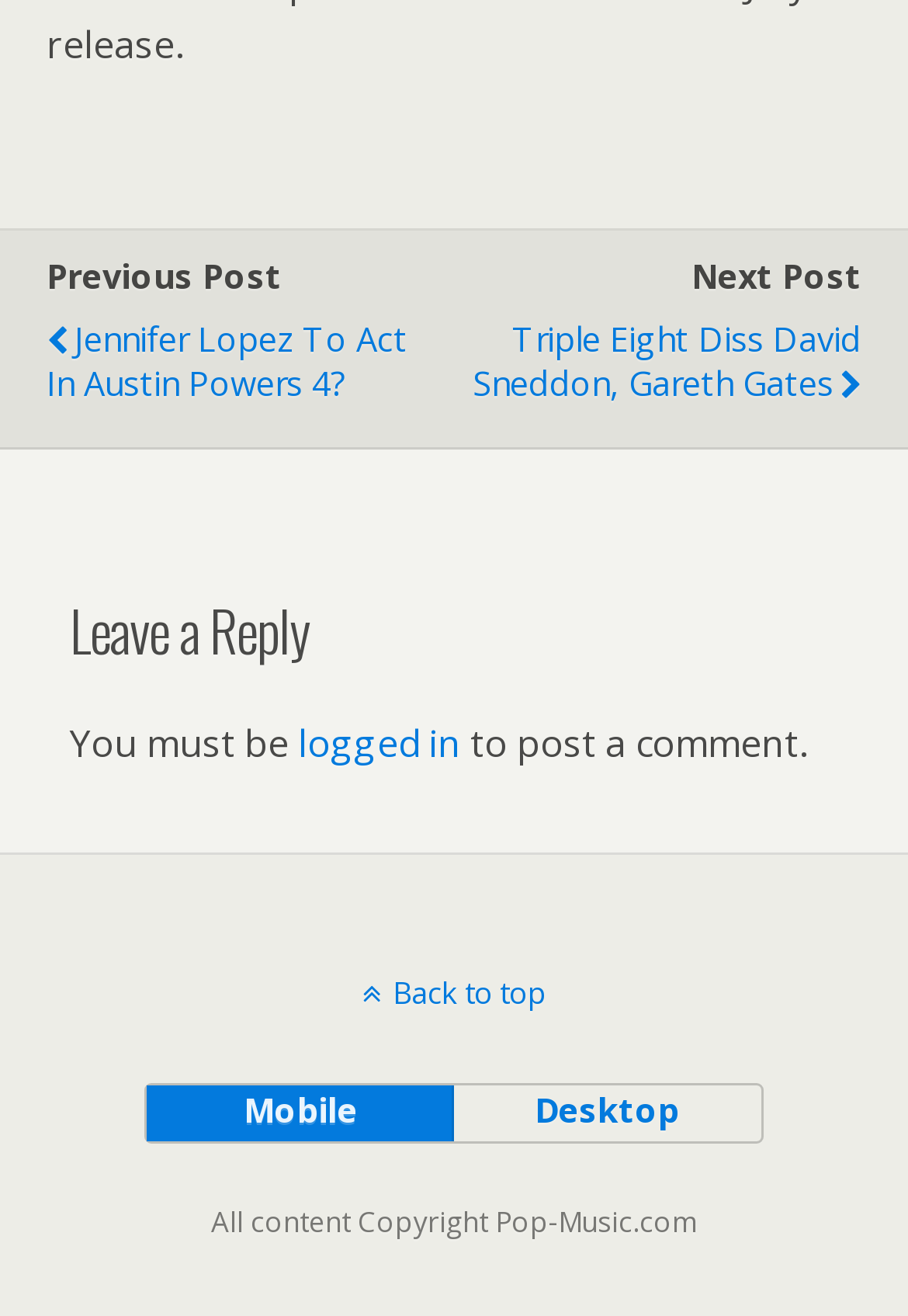What is the title of the previous post?
Refer to the image and offer an in-depth and detailed answer to the question.

I found the link with the text 'Jennifer Lopez To Act In Austin Powers 4?' which is located next to the 'Previous Post' static text, so I assume it is the title of the previous post.